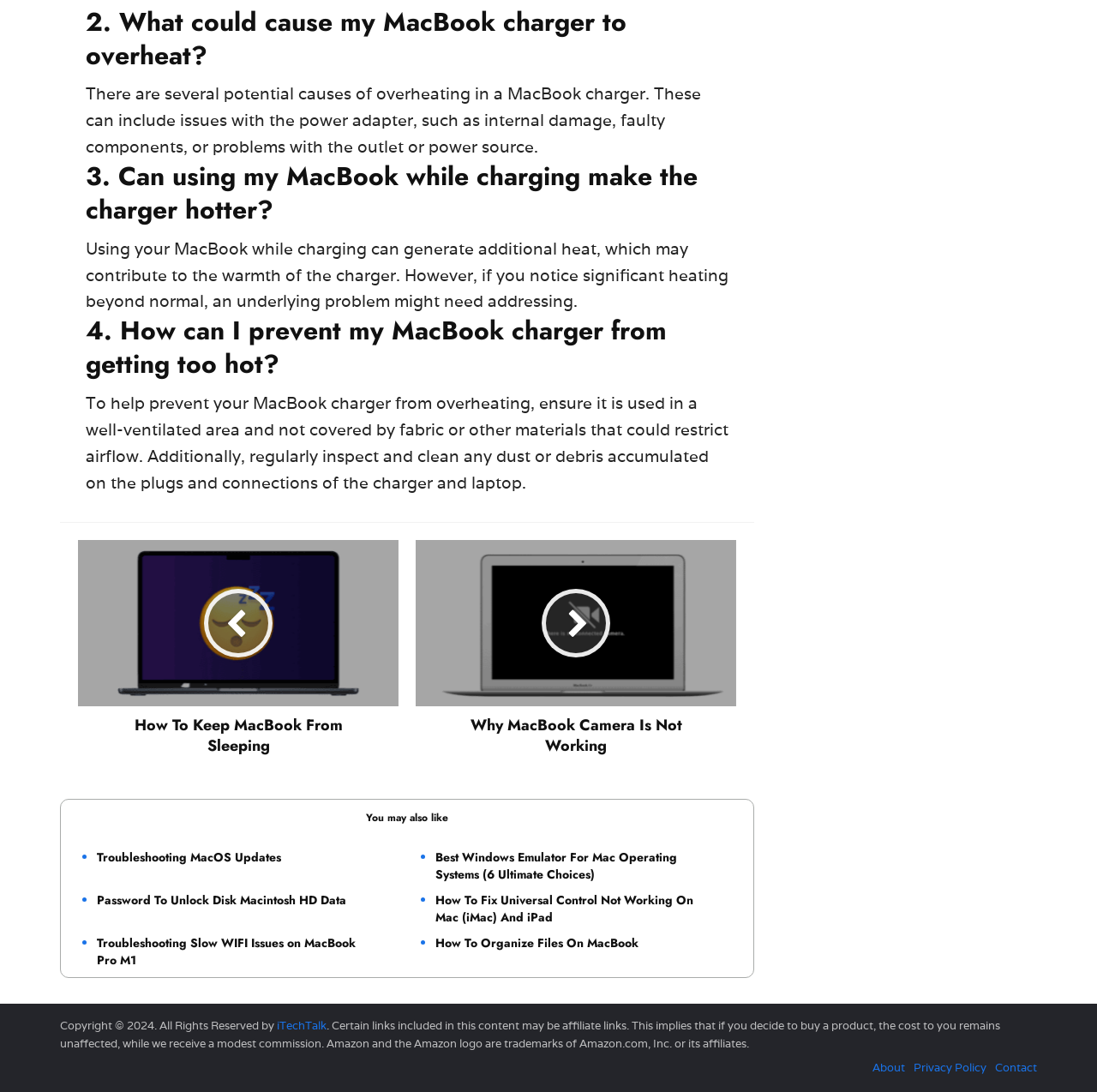Specify the bounding box coordinates of the area that needs to be clicked to achieve the following instruction: "Read 'Troubleshooting MacOS Updates'".

[0.088, 0.777, 0.256, 0.793]